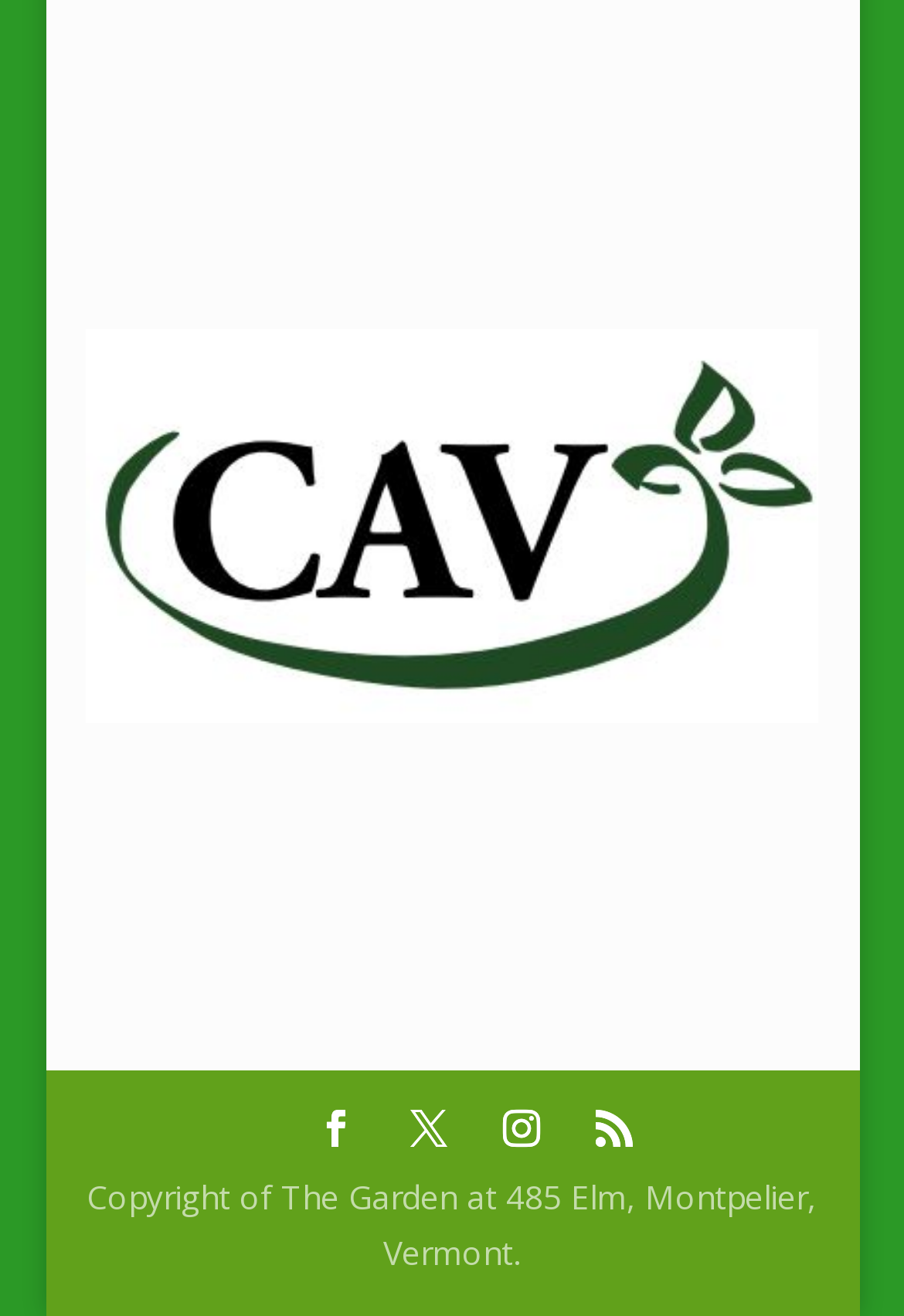How many links are on the top of the page?
Look at the image and answer with only one word or phrase.

2